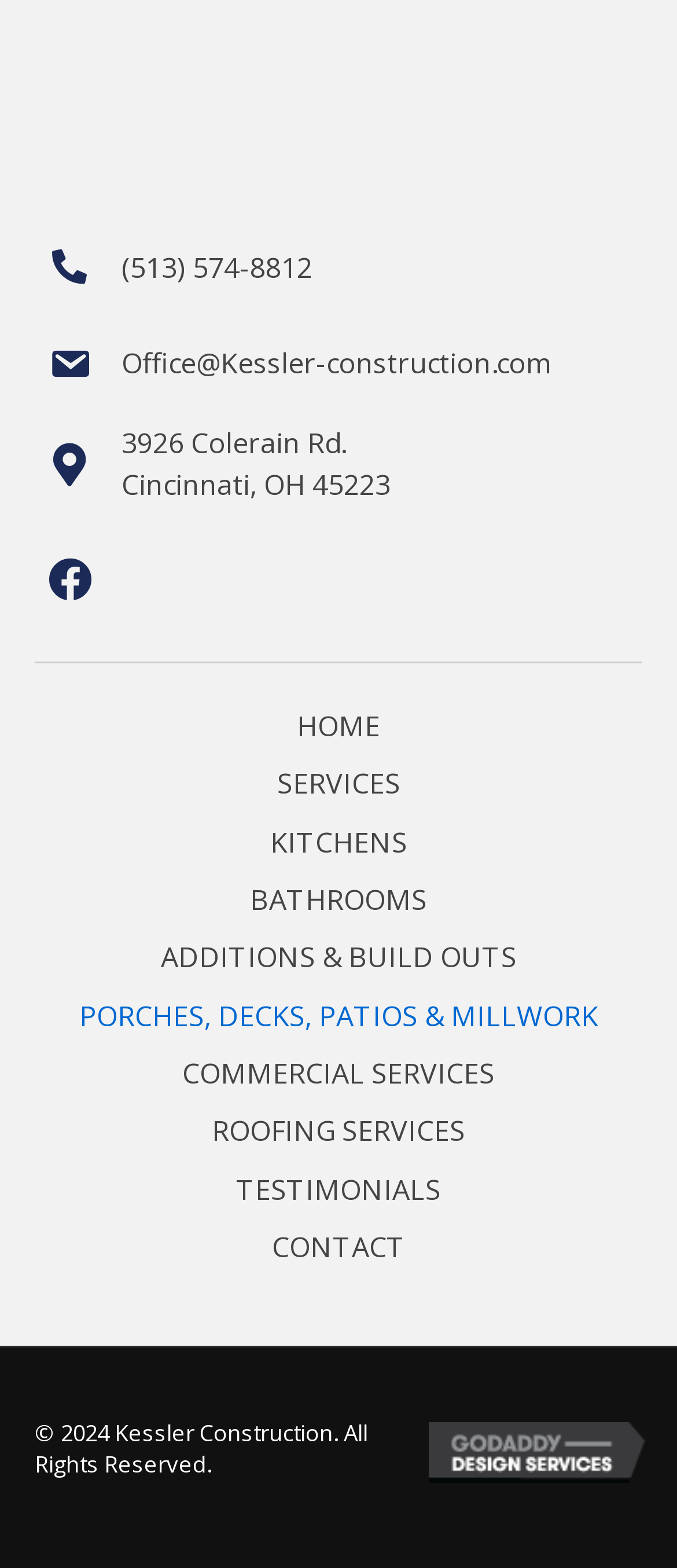What is the email address of Kessler Construction?
Please give a detailed and elaborate answer to the question.

I found the email address by looking at the link element with the text 'Office@Kessler-construction.com' which is located in the top section of the webpage.